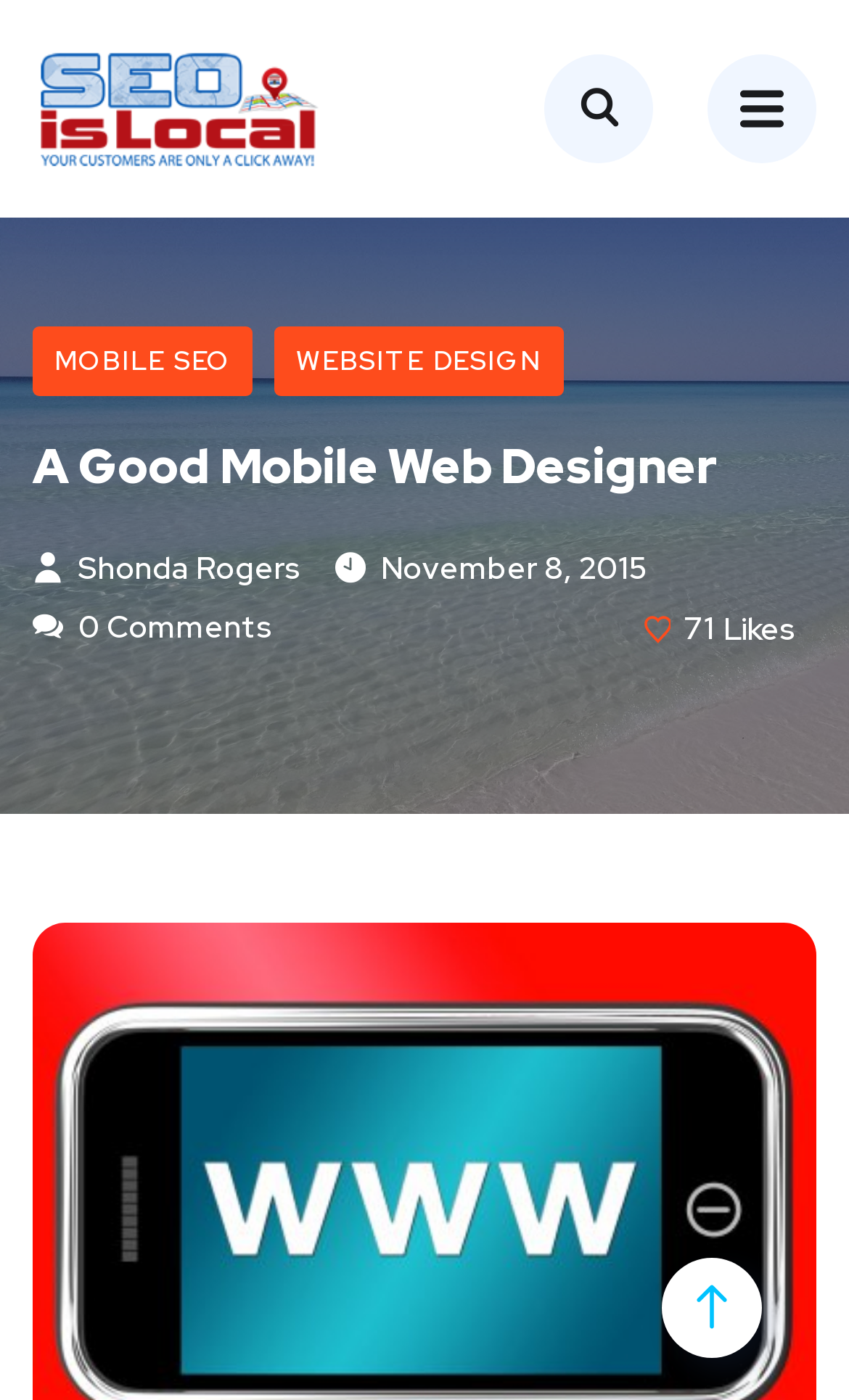What is the date of the article?
Could you answer the question in a detailed manner, providing as much information as possible?

I found the link ' November 8, 2015' which suggests that November 8, 2015 is the date of the article.